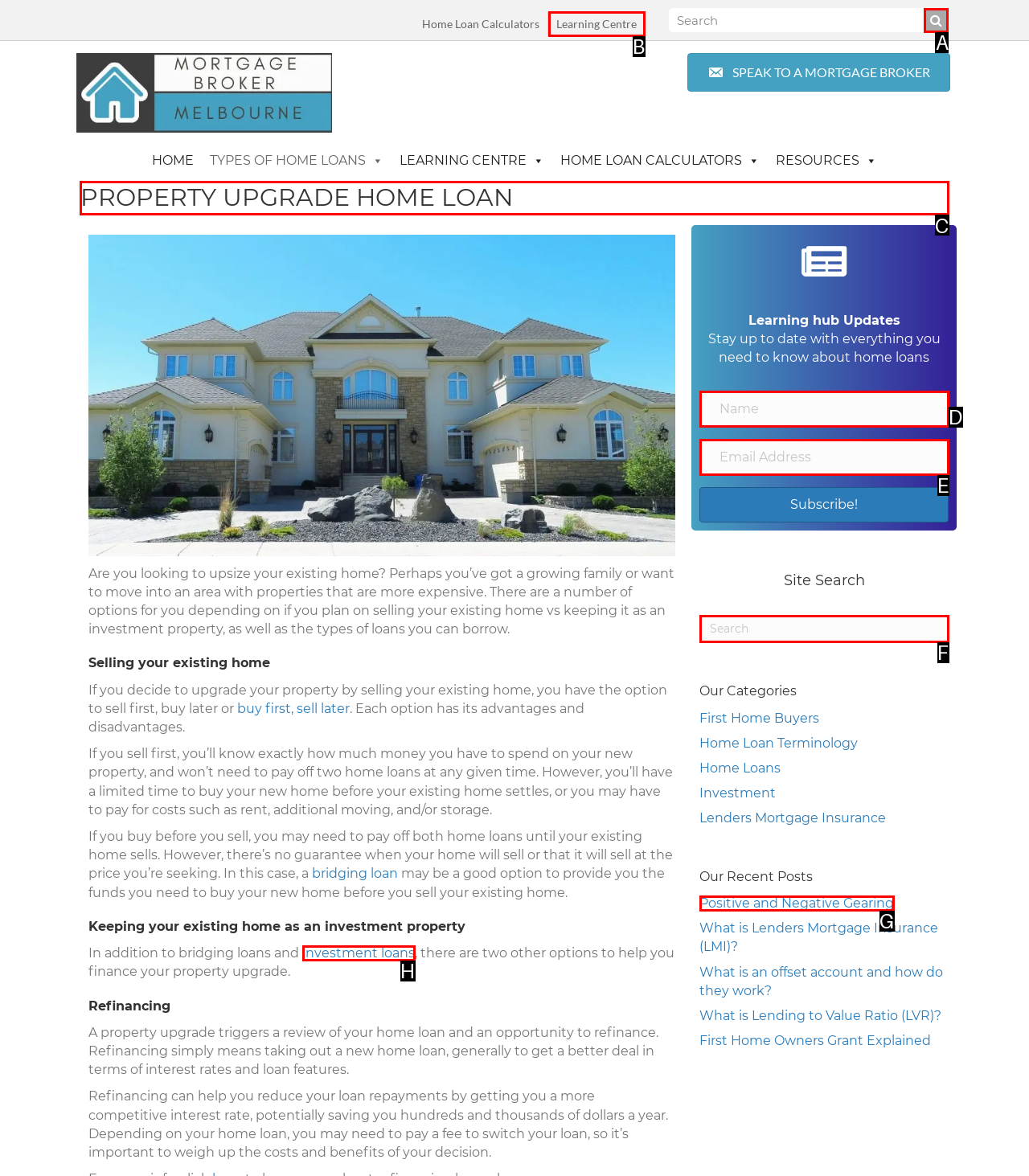Select the letter of the UI element that matches this task: Read about property upgrade home loan
Provide the answer as the letter of the correct choice.

C